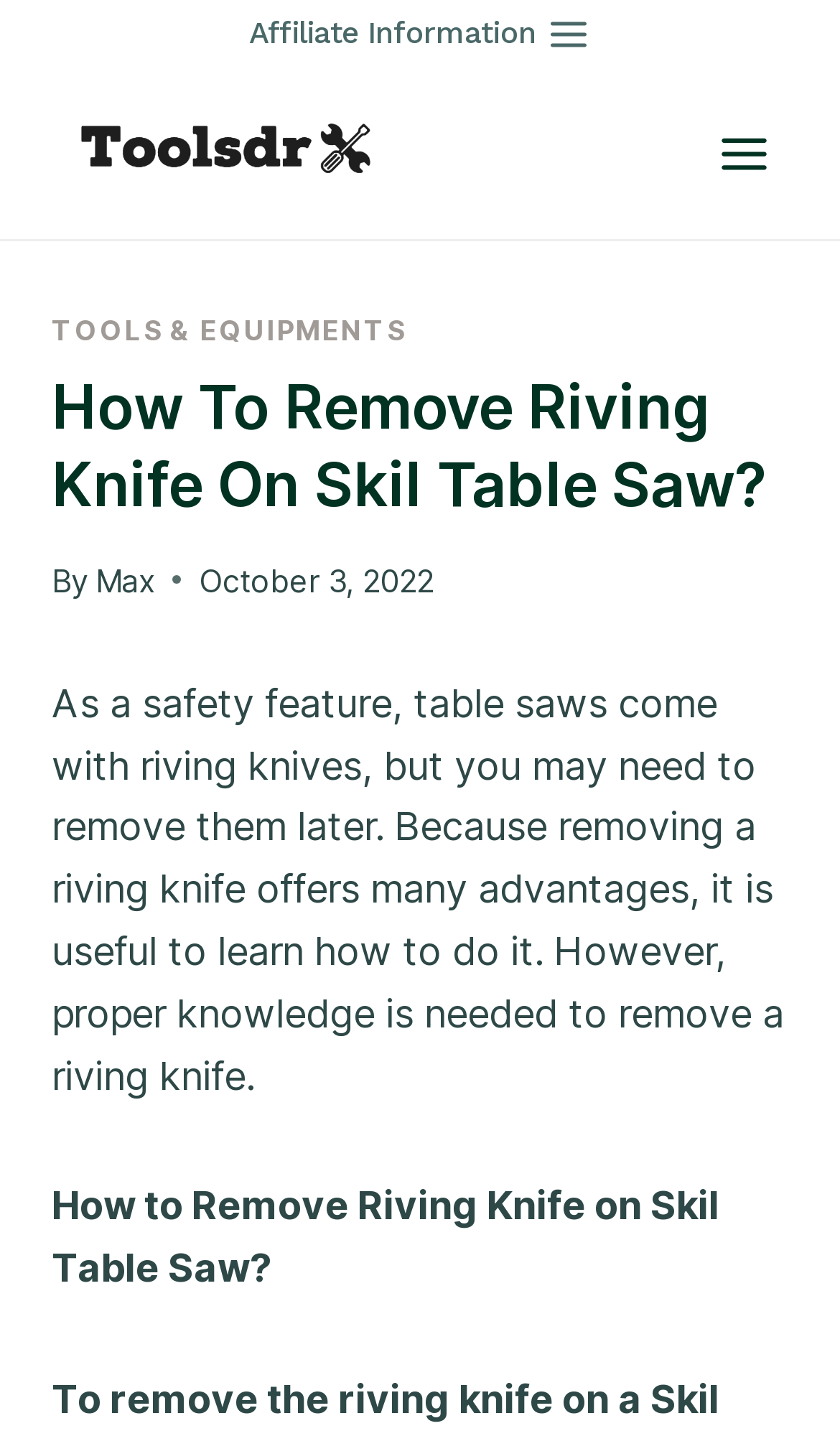Construct a comprehensive description capturing every detail on the webpage.

The webpage is about removing the riving knife on a Skil table saw. At the top, there is a button to open a panel, accompanied by a static text "Affiliate Information" to its right. Below this, there is a link to "Toolsdr" with an associated image. 

To the right of the "Toolsdr" link, there is a button to open a menu. When expanded, it reveals a header section with several elements. The header section contains a link to "TOOLS & EQUIPMENTS", a heading that repeats the title "How To Remove Riving Knife On Skil Table Saw?", a static text "By" followed by a link to the author "Max", and a time stamp "October 3, 2022". 

Below the header section, there is a paragraph of text that explains the importance of removing a riving knife from a table saw, highlighting the need for proper knowledge to do so. Further down, there is another instance of the title "How to Remove Riving Knife on Skil Table Saw?" in a smaller font size.